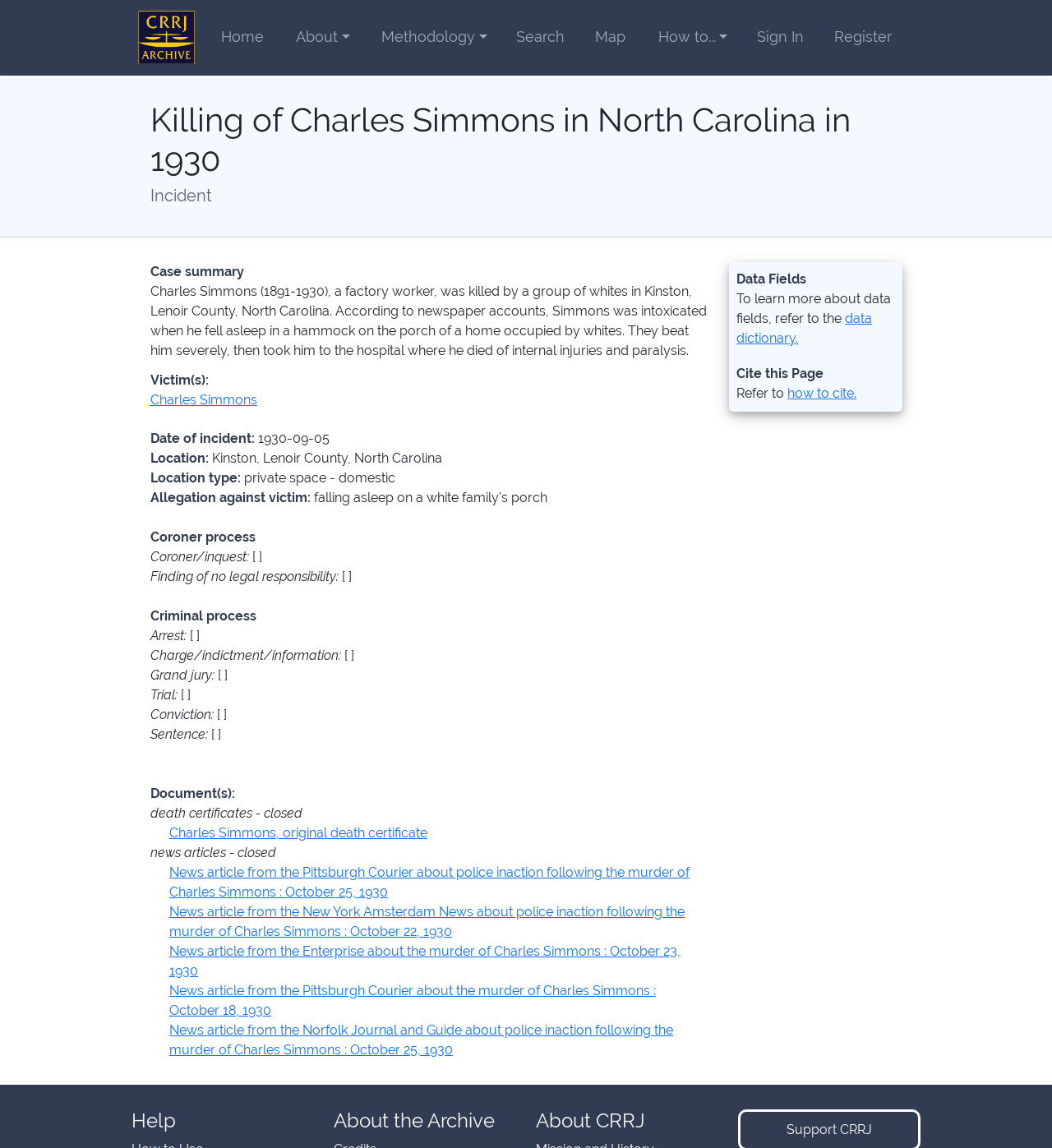Please give the bounding box coordinates of the area that should be clicked to fulfill the following instruction: "View the 'Case summary'". The coordinates should be in the format of four float numbers from 0 to 1, i.e., [left, top, right, bottom].

[0.143, 0.23, 0.232, 0.243]